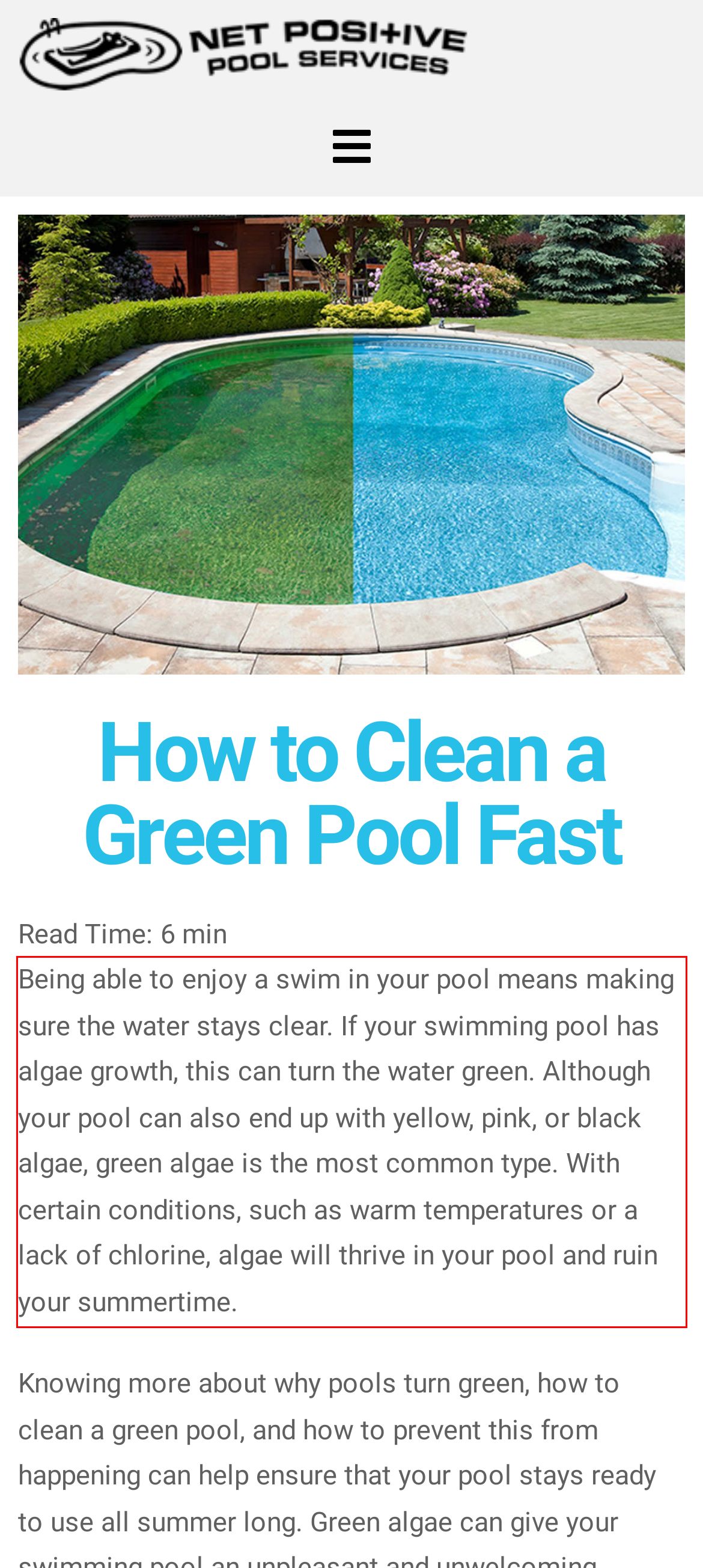You have a screenshot with a red rectangle around a UI element. Recognize and extract the text within this red bounding box using OCR.

Being able to enjoy a swim in your pool means making sure the water stays clear. If your swimming pool has algae growth, this can turn the water green. Although your pool can also end up with yellow, pink, or black algae, green algae is the most common type. With certain conditions, such as warm temperatures or a lack of chlorine, algae will thrive in your pool and ruin your summertime.